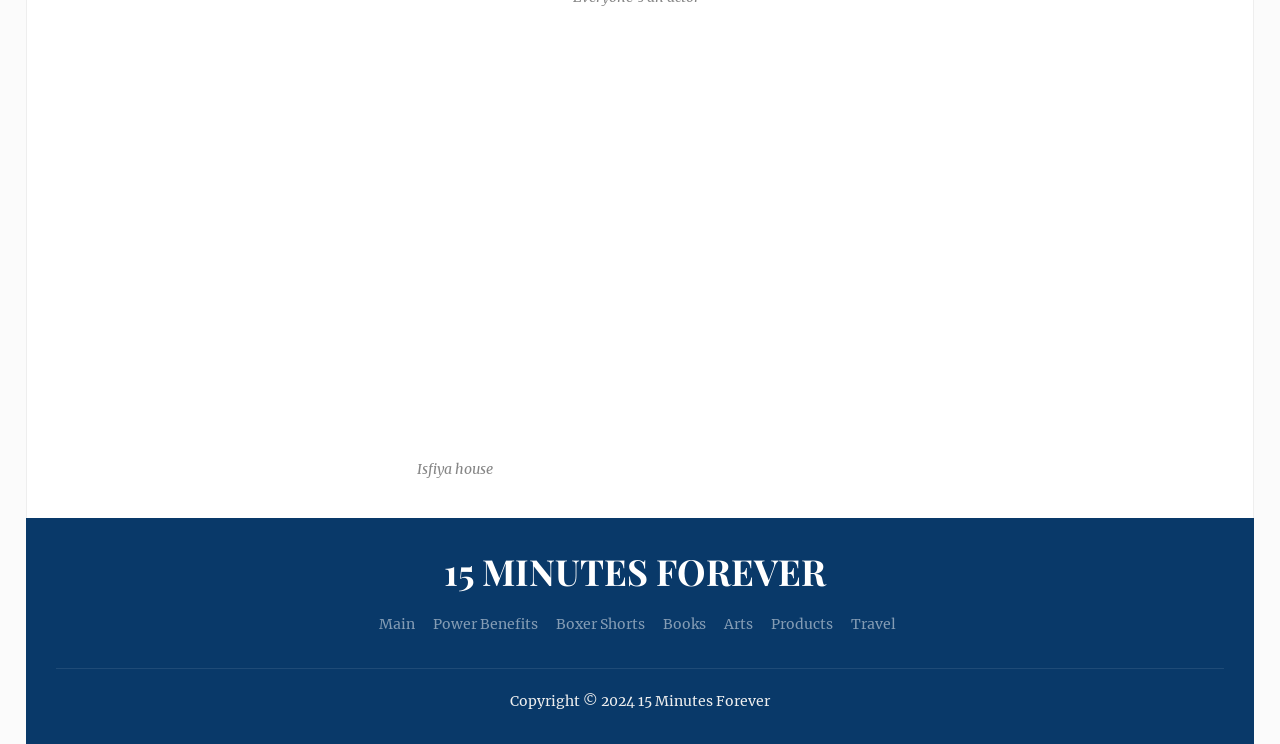Pinpoint the bounding box coordinates of the element to be clicked to execute the instruction: "Navigate to the 'About Us' page".

None